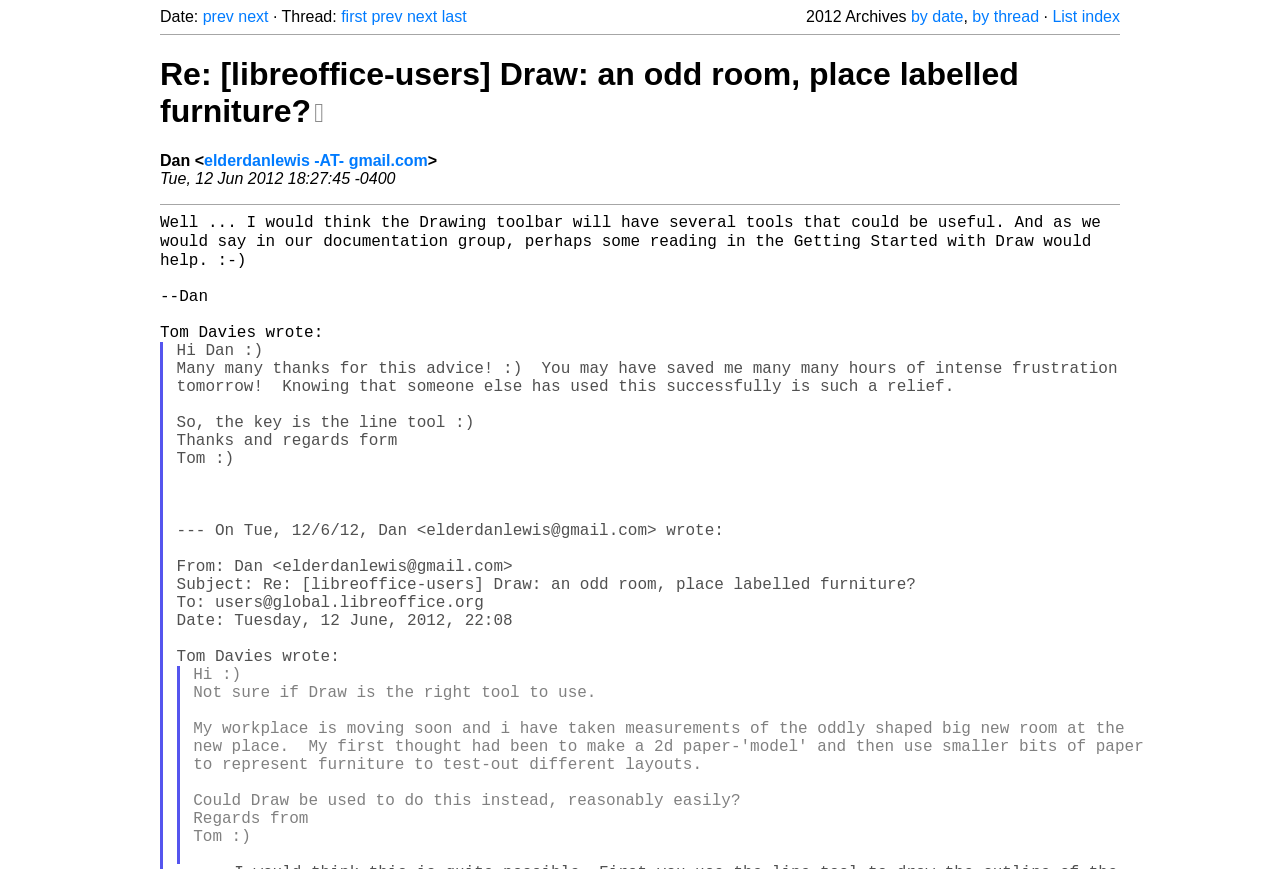Answer the question below using just one word or a short phrase: 
What is the purpose of the Drawing toolbar?

To have several tools that could be useful